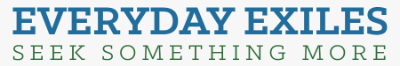What phrase is depicted in green font?
Based on the visual content, answer with a single word or a brief phrase.

Seek Something More